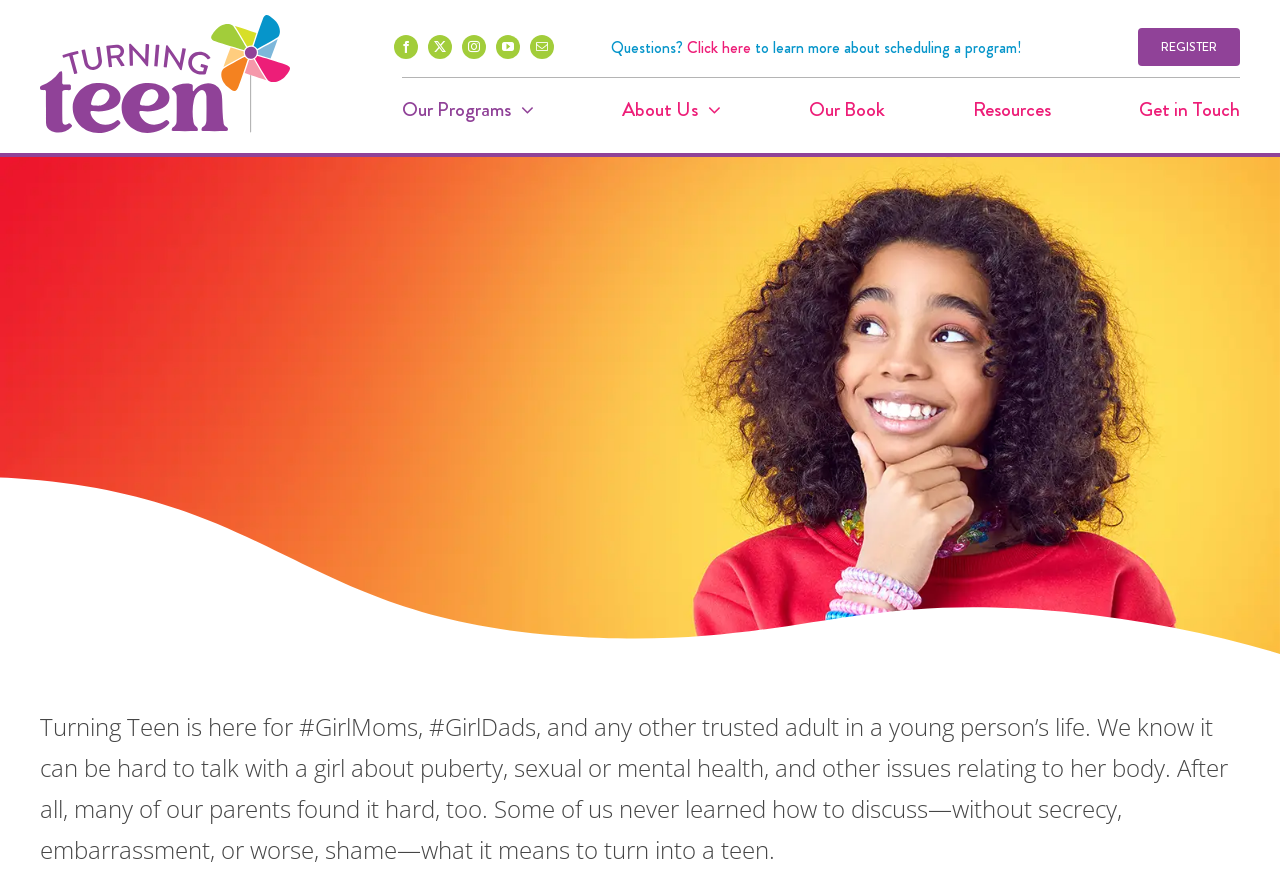Please provide a brief answer to the following inquiry using a single word or phrase:
Is there an image on the webpage?

Yes